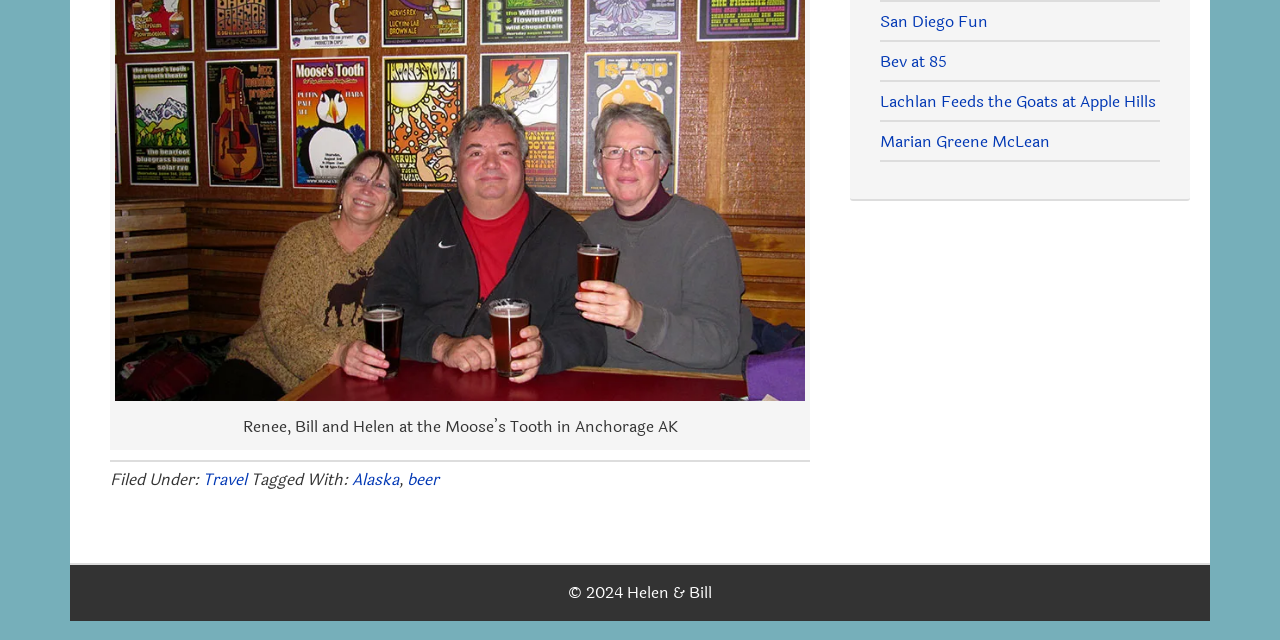Bounding box coordinates are specified in the format (top-left x, top-left y, bottom-right x, bottom-right y). All values are floating point numbers bounded between 0 and 1. Please provide the bounding box coordinate of the region this sentence describes: beer

[0.318, 0.729, 0.343, 0.768]